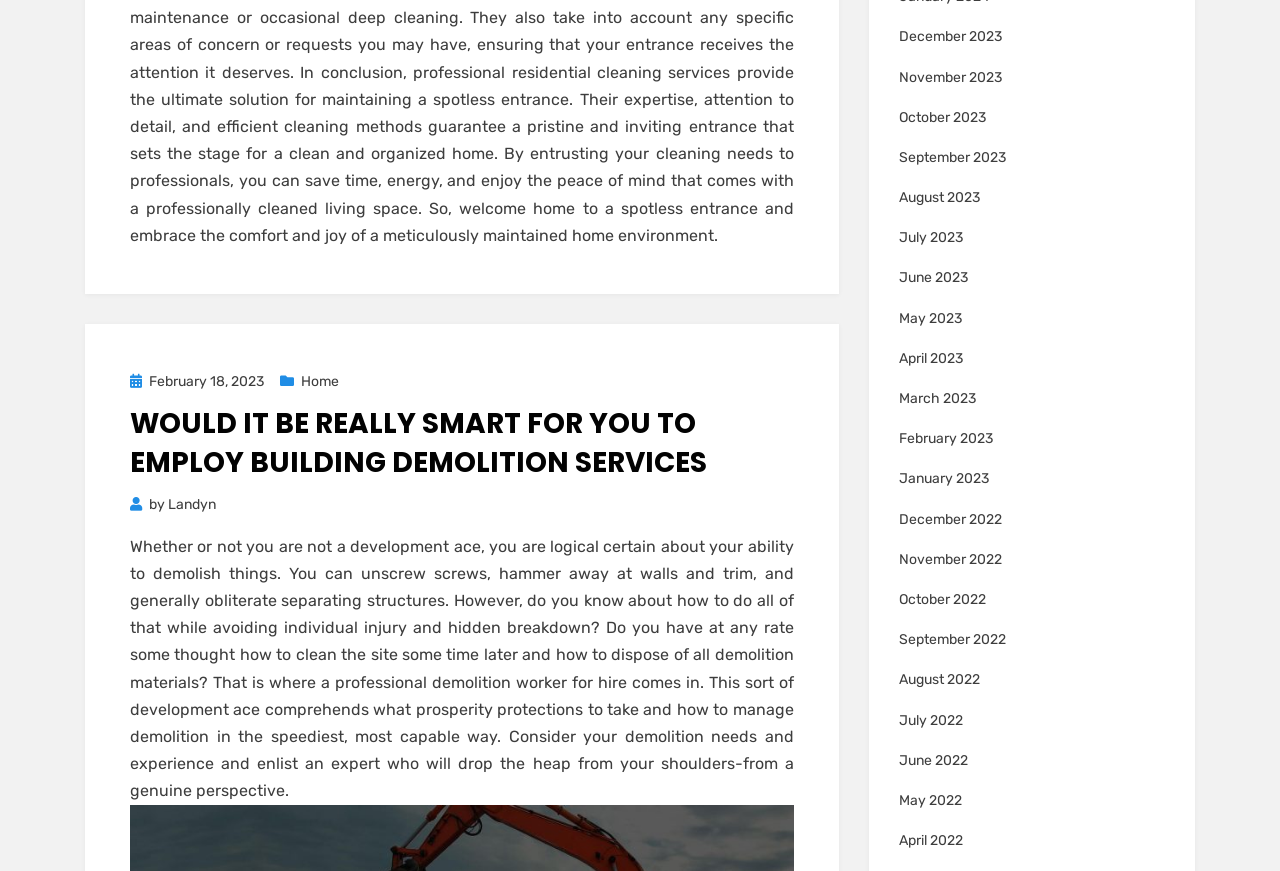Could you provide the bounding box coordinates for the portion of the screen to click to complete this instruction: "Read the article titled 'WOULD IT BE REALLY SMART FOR YOU TO EMPLOY BUILDING DEMOLITION SERVICES'"?

[0.102, 0.458, 0.62, 0.548]